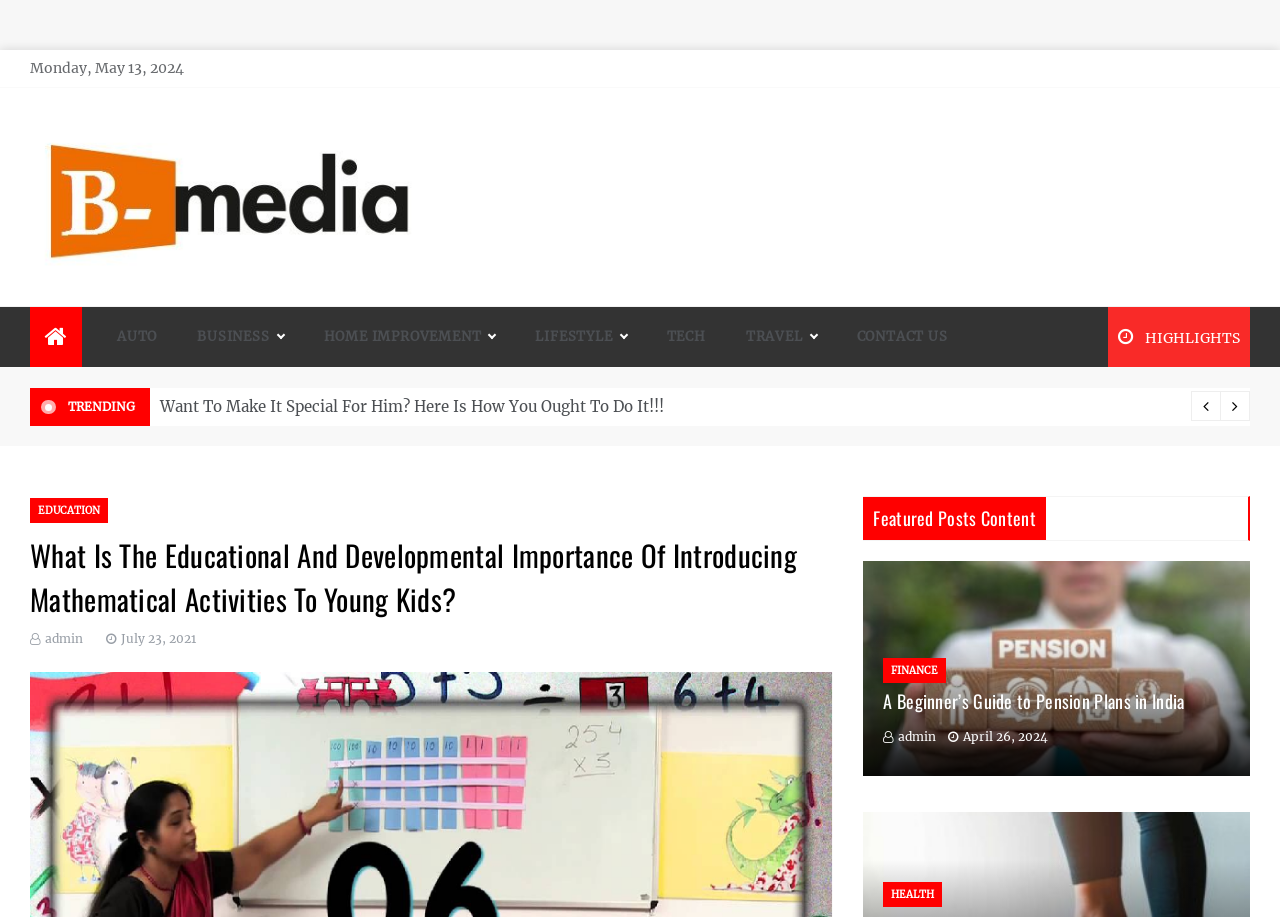Extract the bounding box coordinates for the HTML element that matches this description: "July 23, 2021". The coordinates should be four float numbers between 0 and 1, i.e., [left, top, right, bottom].

[0.08, 0.688, 0.153, 0.705]